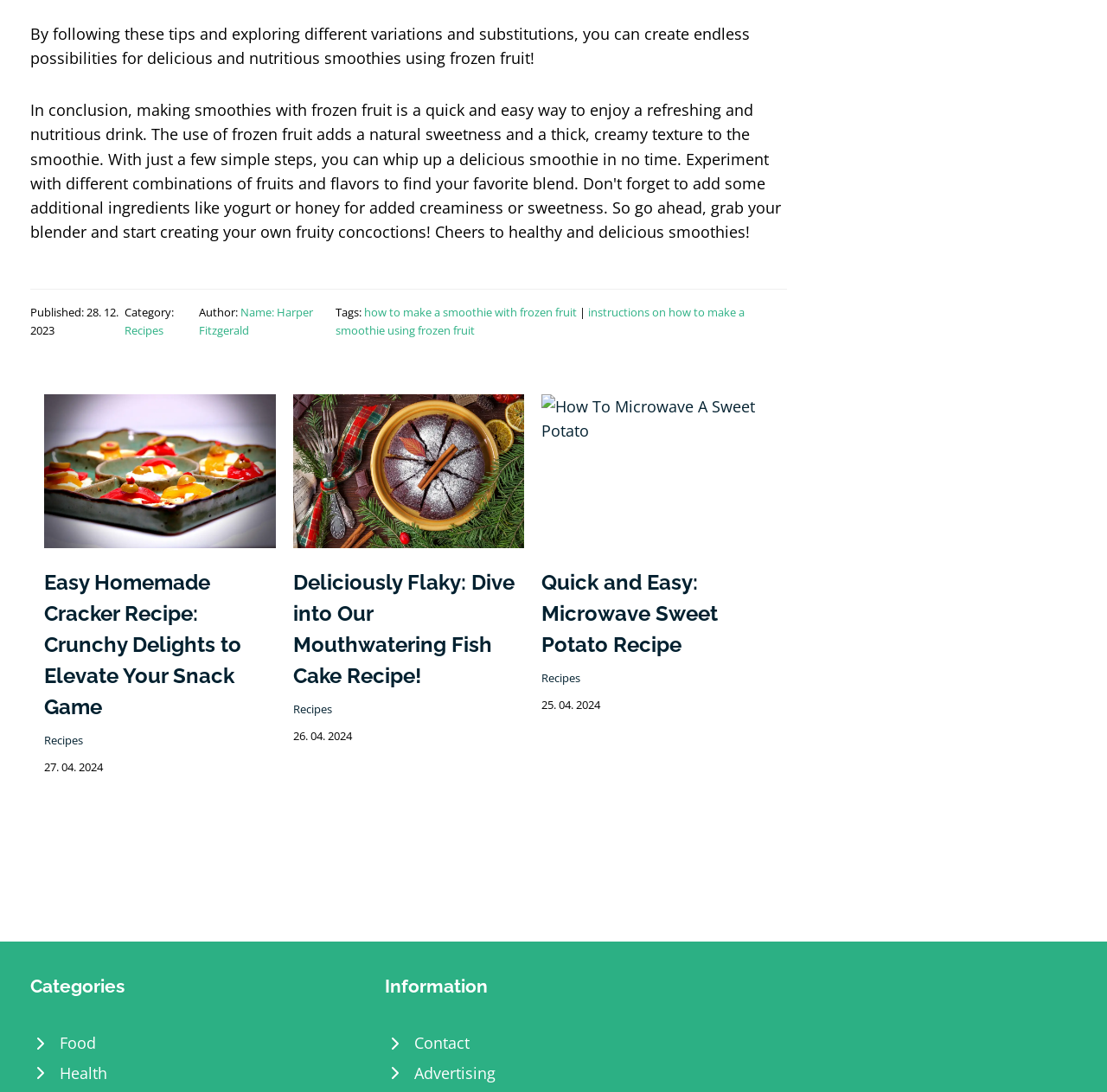What is the topic of the section below the articles?
Can you give a detailed and elaborate answer to the question?

The topic of the section below the articles can be determined by looking at the headings 'Categories' and 'Information', which indicate that the section is about categorizing articles and providing information.